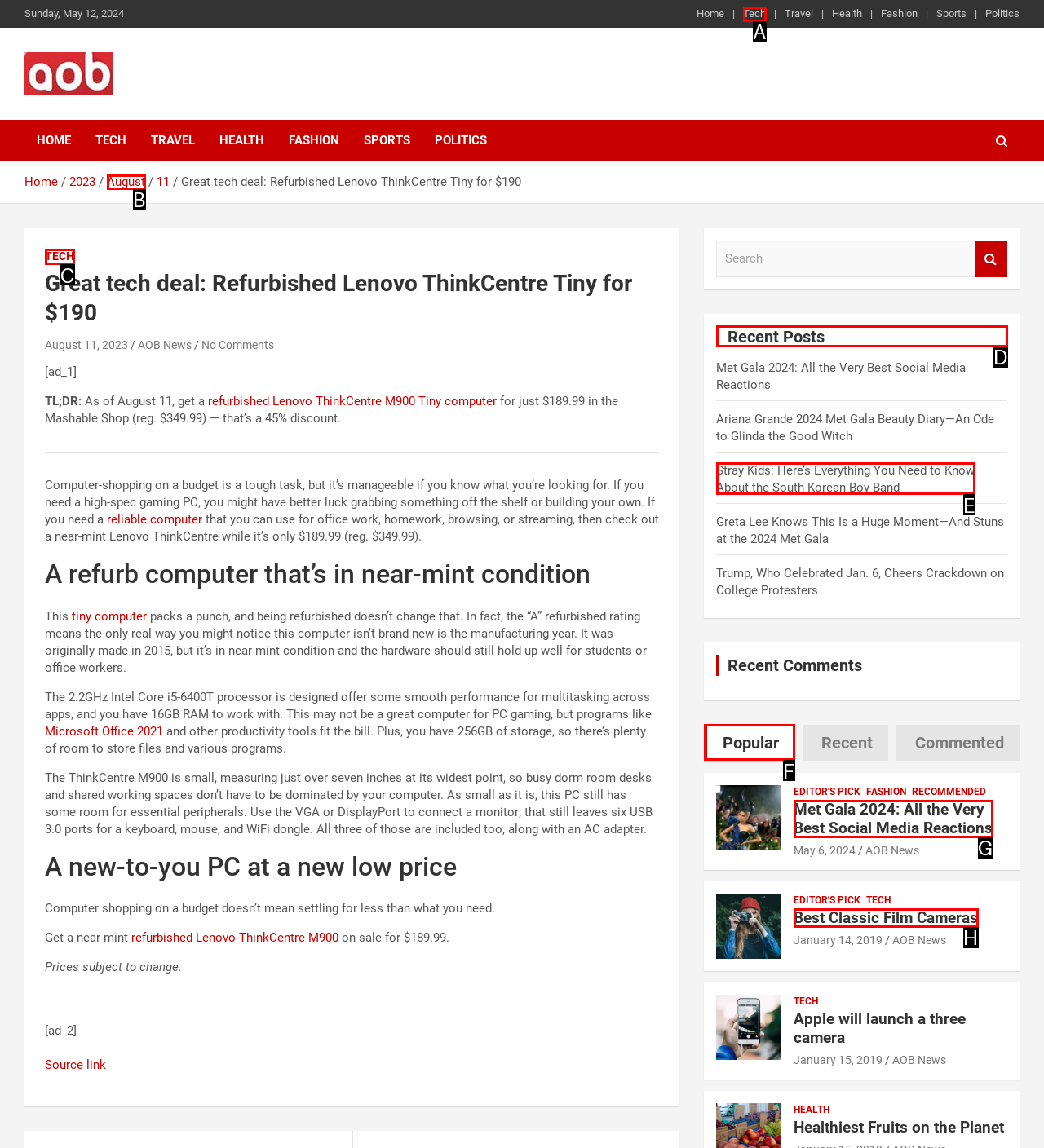Which HTML element should be clicked to complete the task: Check the 'Recent Posts'? Answer with the letter of the corresponding option.

D